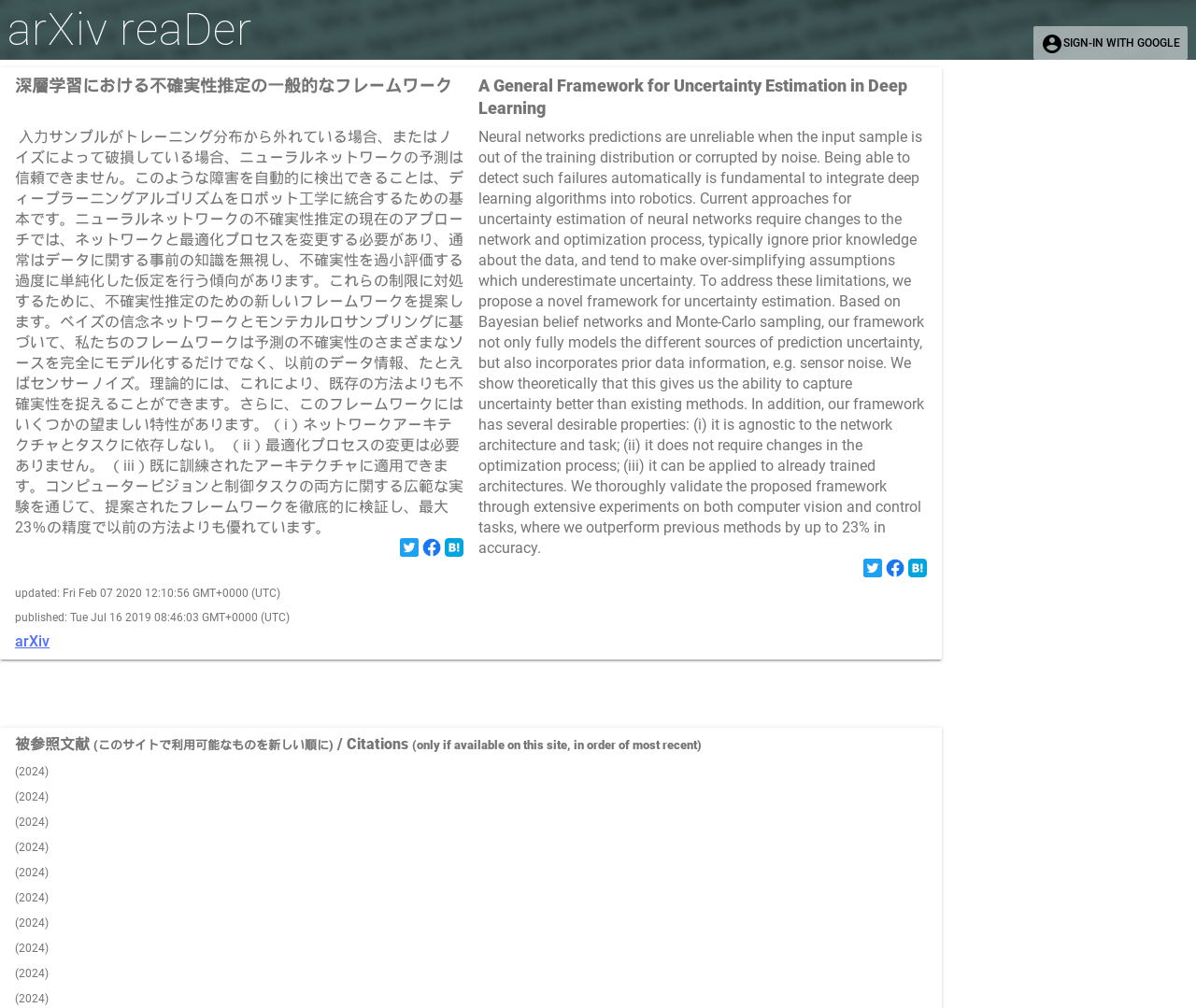Give an extensive and precise description of the webpage.

This webpage appears to be a research paper or article about uncertainty estimation in deep learning. At the top, there is a link to "arXiv reaDer" and a button to sign in with Google. Below these, there are two titles: "深層学習における不確実性推定の一般的なフレームワーク" in Japanese and "A General Framework for Uncertainty Estimation in Deep Learning" in English.

The main content of the page is a long paragraph of text that describes the problem of uncertainty estimation in deep learning, the limitations of current approaches, and the proposed framework for addressing these limitations. The text is divided into two columns, with the Japanese text on the left and the English translation on the right.

Scattered throughout the text are several links, each accompanied by a small image. These links appear to be references or citations to other research papers or articles. There are also several static text elements that provide additional information, such as the dates the paper was updated and published, and a list of references and citations.

At the bottom of the page, there are several lines of text that appear to be a list of years, each with the number "2024" repeated. The purpose of these lines is not clear. Overall, the page has a simple and straightforward layout, with a focus on presenting the research paper's content in a clear and readable manner.